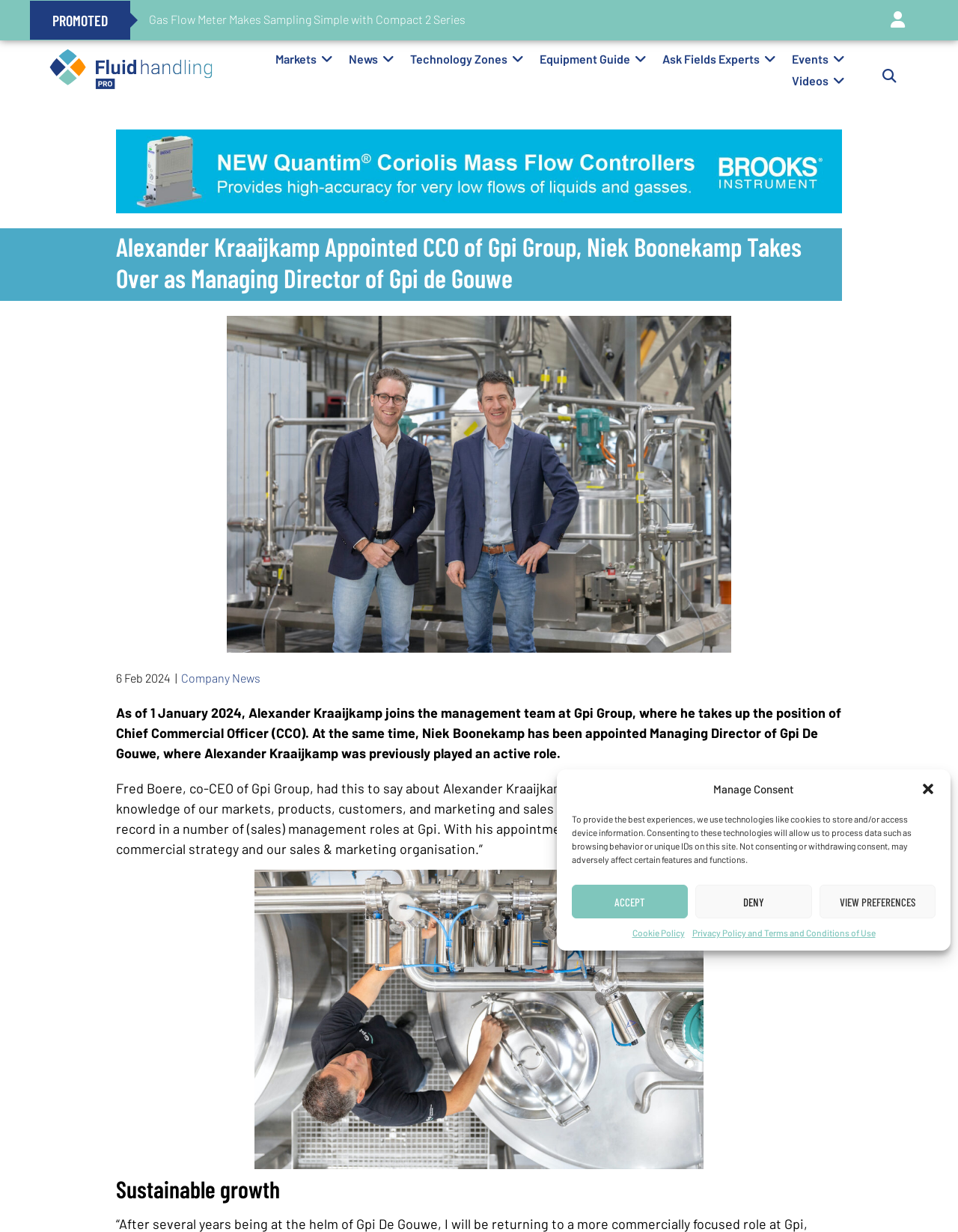Refer to the image and provide an in-depth answer to the question:
What is the category of this news article?

The webpage content has a link labeled 'Company News', which suggests that the article falls under this category.